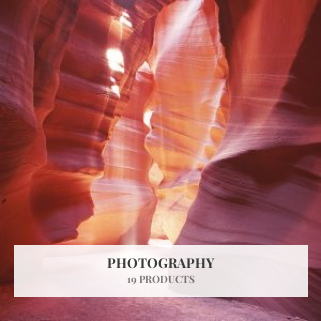Explain the scene depicted in the image, including all details.

The image features a strikingly beautiful view of a slot canyon, characterized by its vibrant, swirling hues of red and orange, illuminated by beams of light filtering from above. This captivating scene exemplifies the beauty of natural formations, often captured in the genre of landscape photography. Below the image, a banner announces "PHOTOGRAPHY" along with the number of related products available, indicating that there are 19 products within this category. The overall aesthetic merges art with nature, inviting viewers to explore photographic representations of such stunning landscapes.